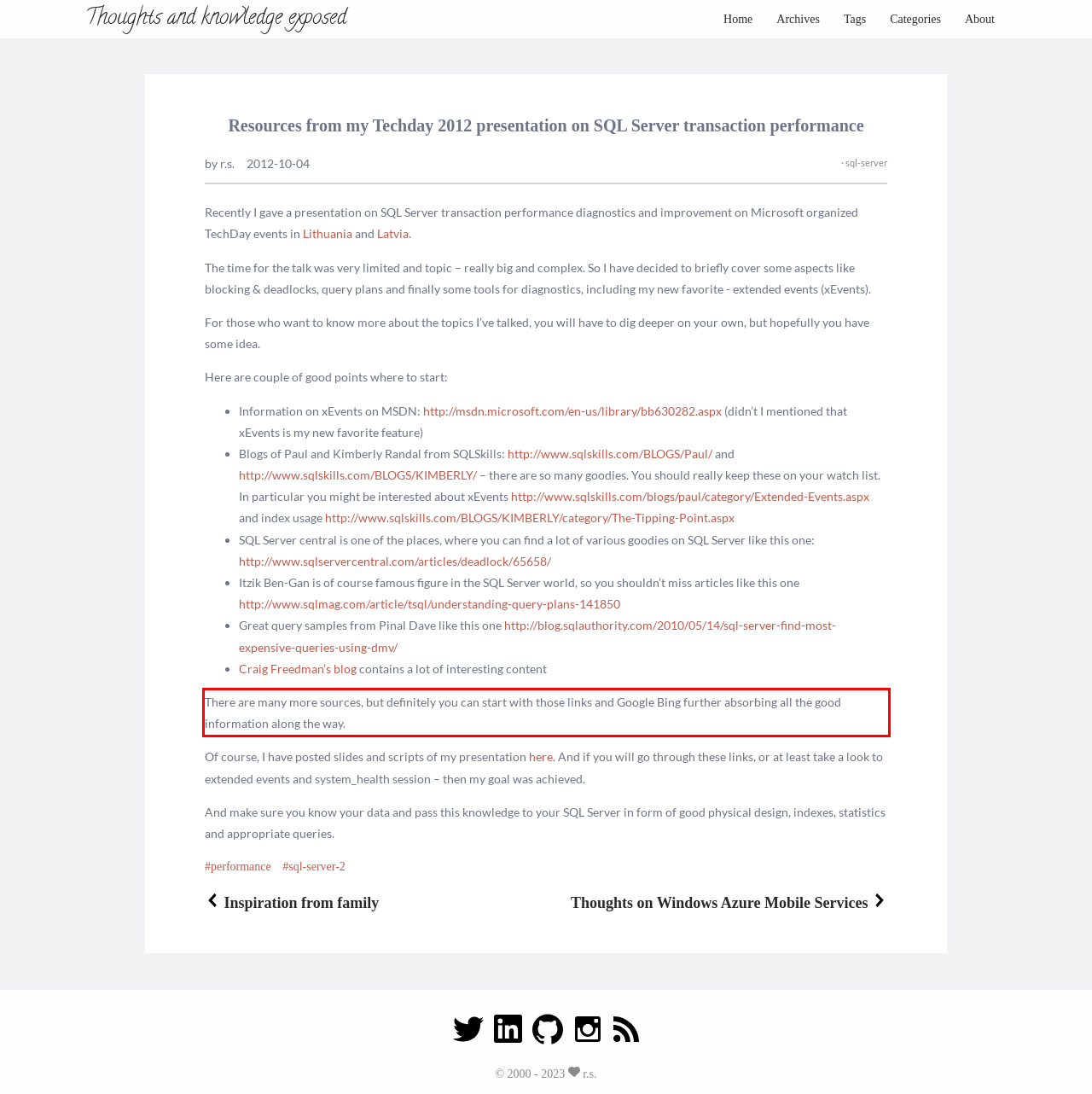Using the webpage screenshot, recognize and capture the text within the red bounding box.

There are many more sources, but definitely you can start with those links and Google Bing further absorbing all the good information along the way.